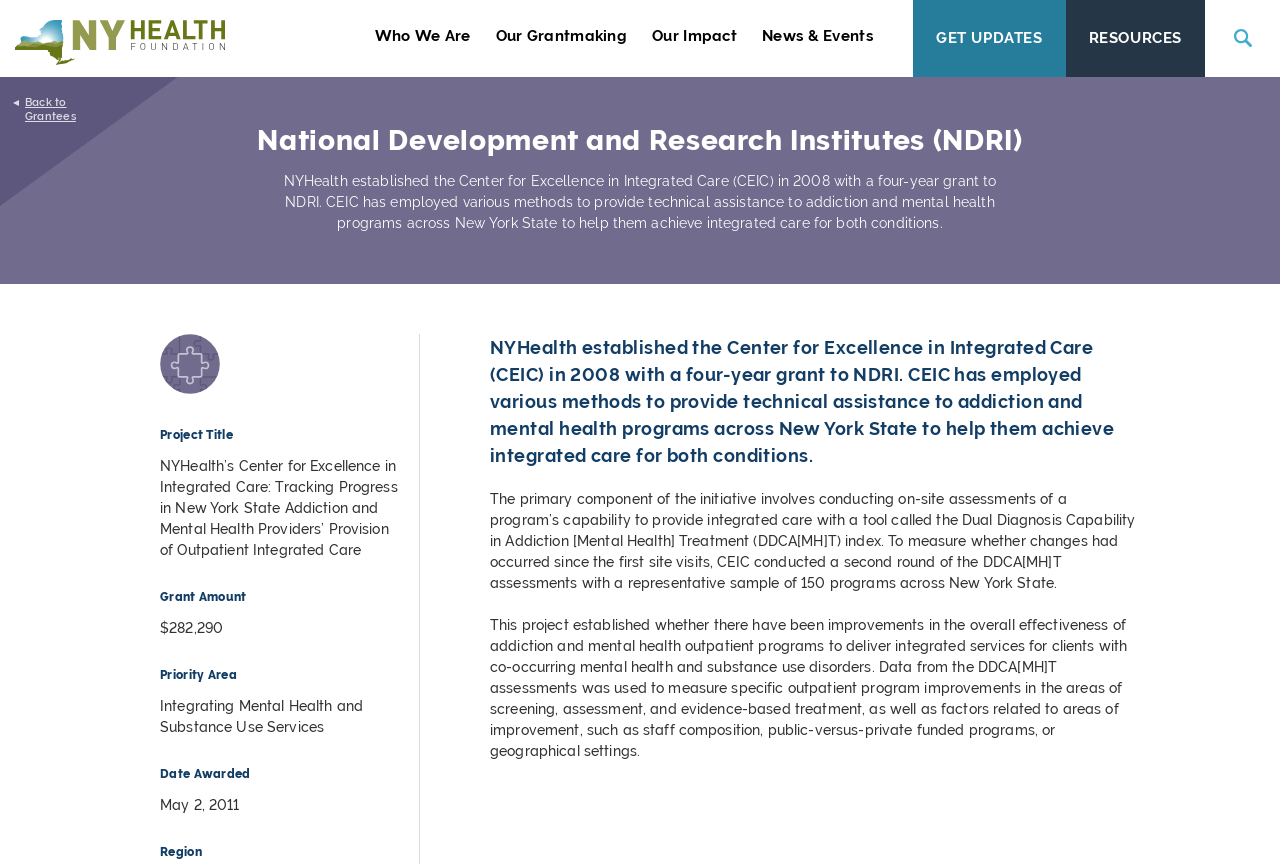Provide the text content of the webpage's main heading.

National Development and Research Institutes (NDRI)